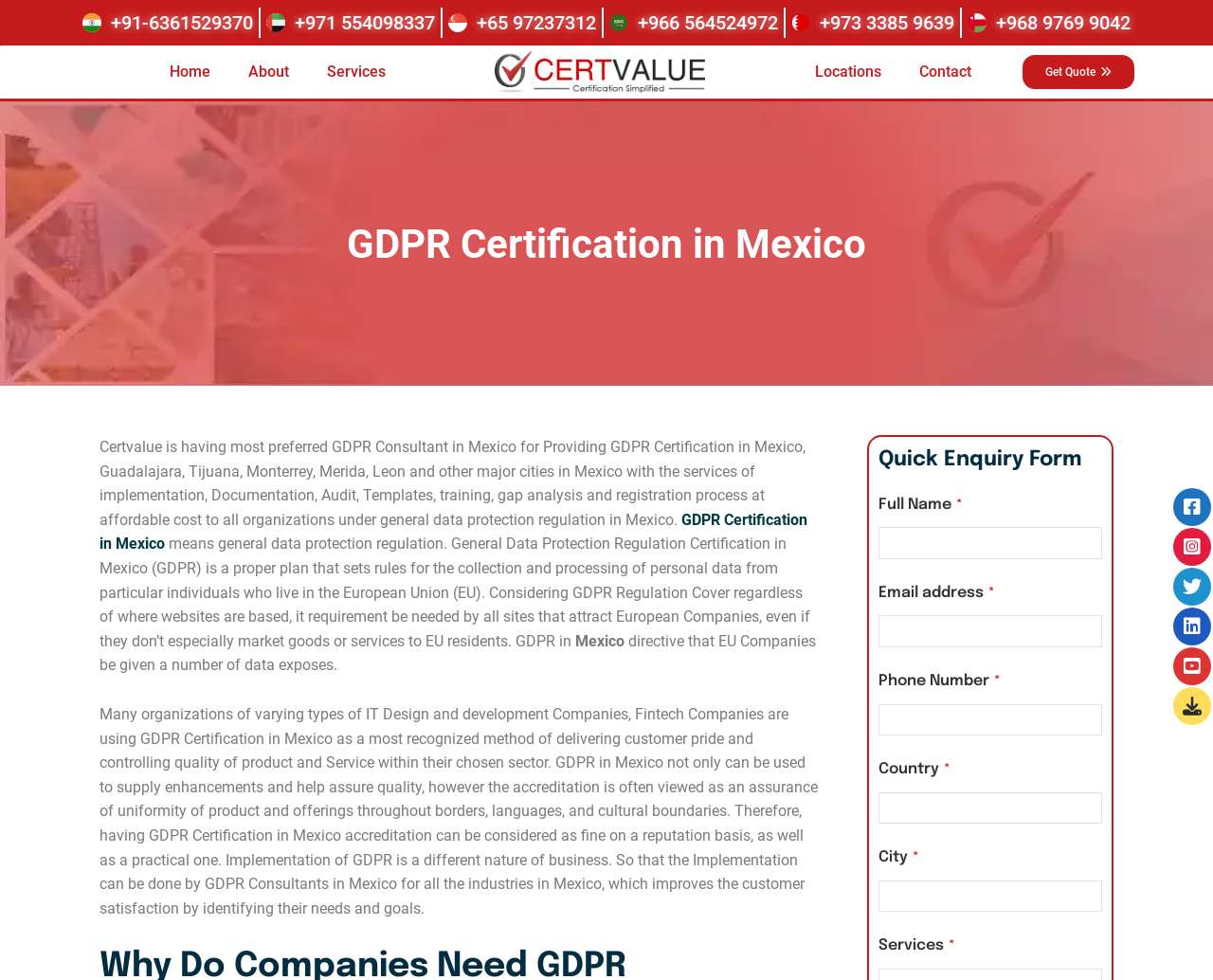Refer to the screenshot and give an in-depth answer to this question: What is the link at the top-right corner of the webpage?

The links at the top-right corner of the webpage are social media links, including Facebook, Twitter, LinkedIn, and Instagram, which can be used to connect with the company on social media platforms.